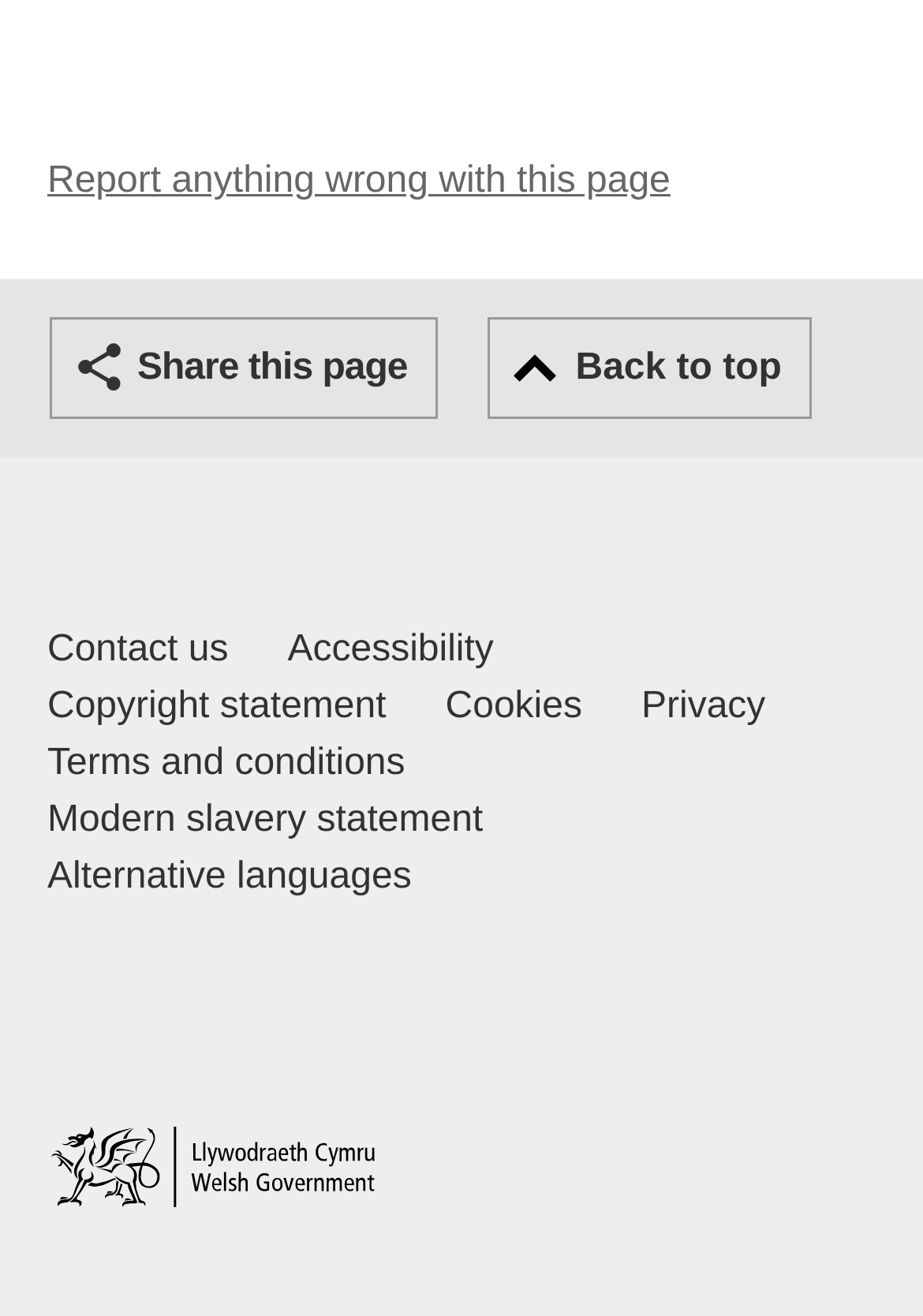What is the 'Share this page' button used for?
Using the image, provide a detailed and thorough answer to the question.

The 'Share this page' button is located near the top of the page, indicating that it is a prominent feature. Its purpose is to allow users to share the current page with others, likely through social media or email.